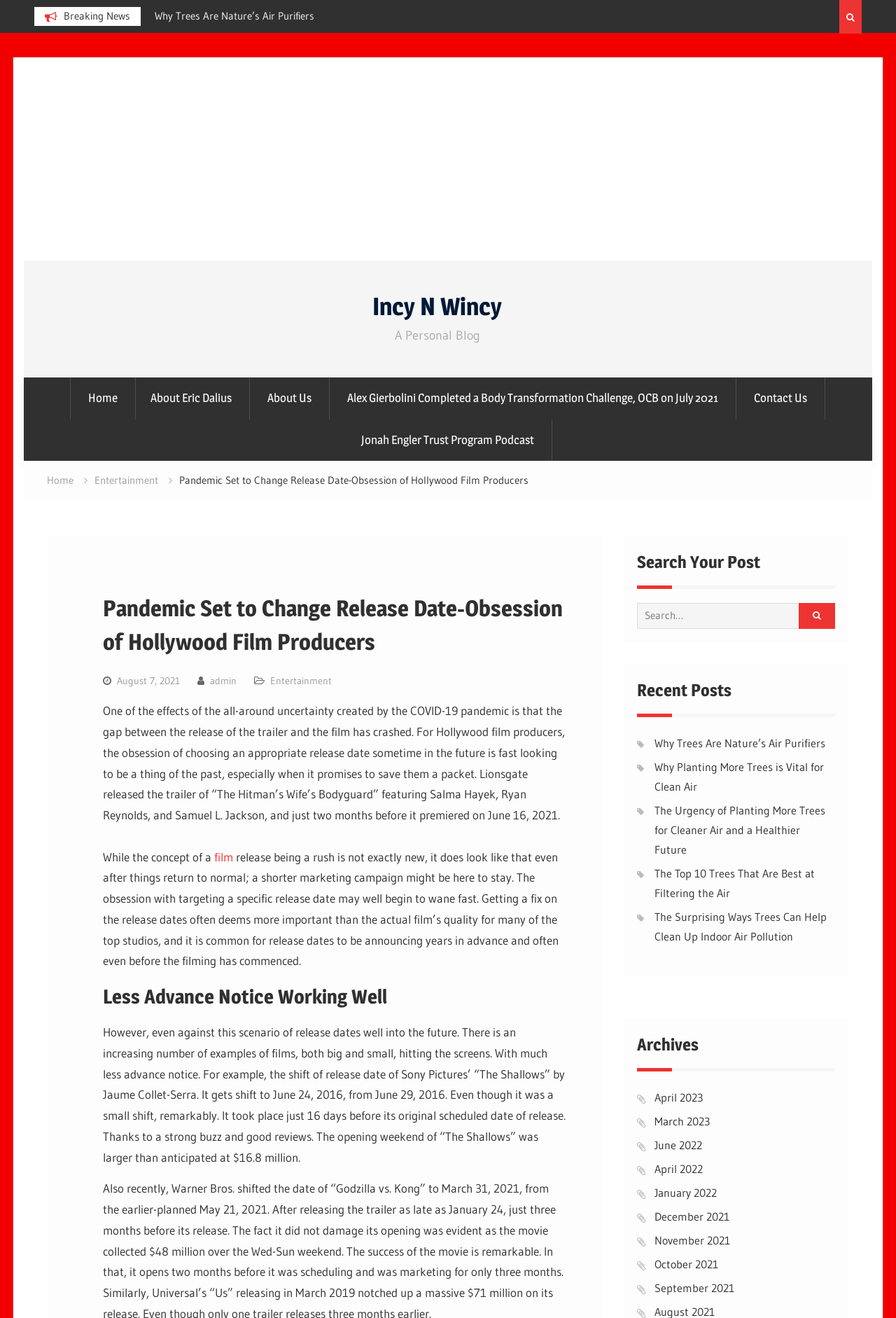Please identify the bounding box coordinates of the clickable area that will allow you to execute the instruction: "View 'Entertainment' category".

[0.106, 0.359, 0.177, 0.369]